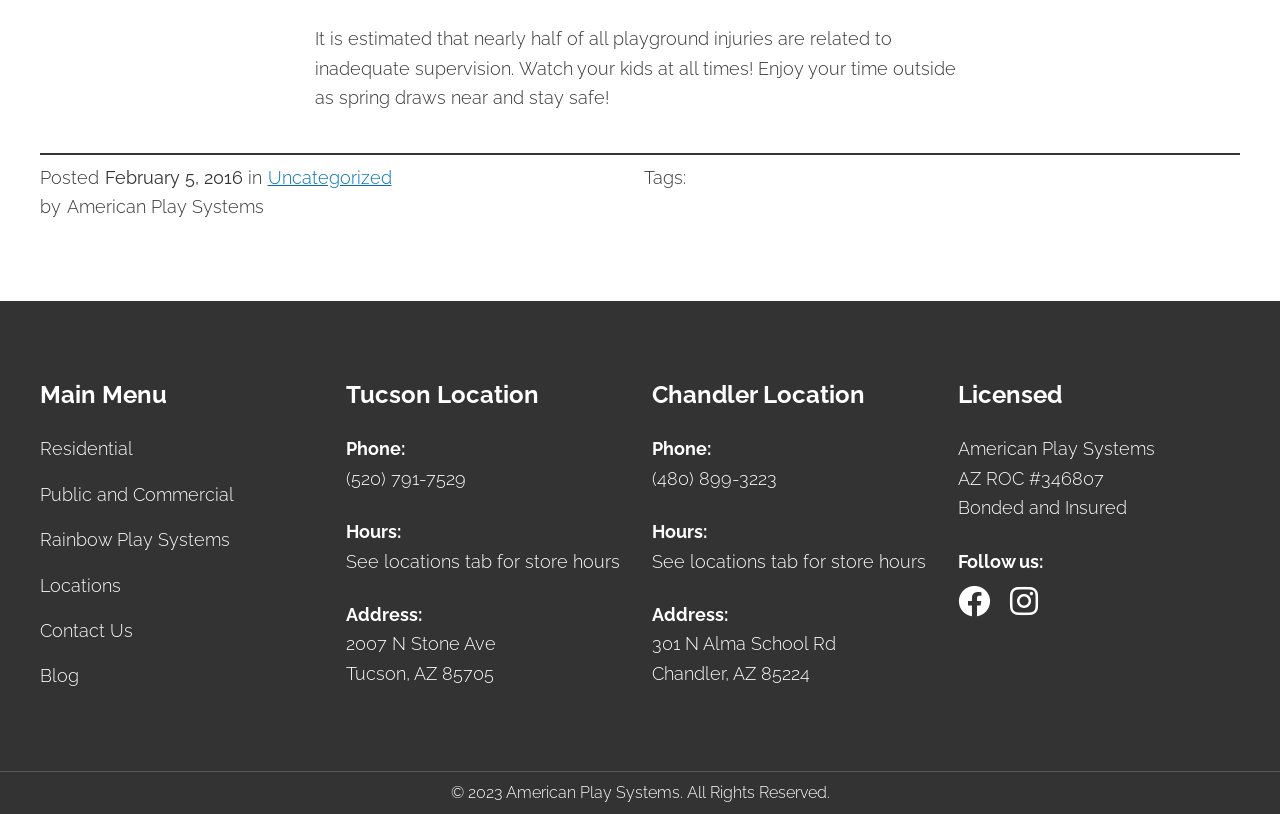Answer the following query concisely with a single word or phrase:
How many locations are listed on the webpage?

2